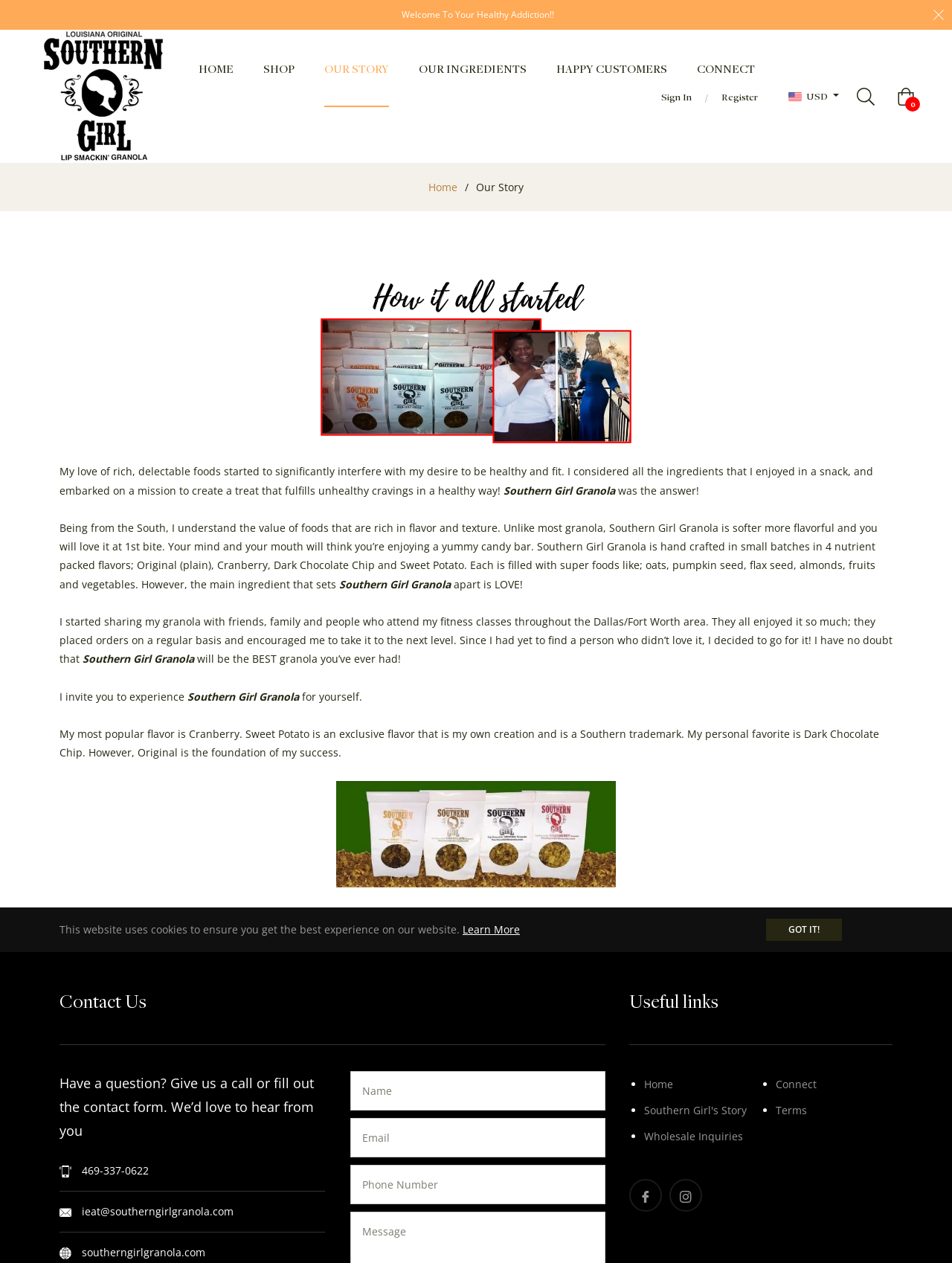Identify the bounding box coordinates of the specific part of the webpage to click to complete this instruction: "Click on the 'HOME' link".

[0.193, 0.024, 0.261, 0.085]